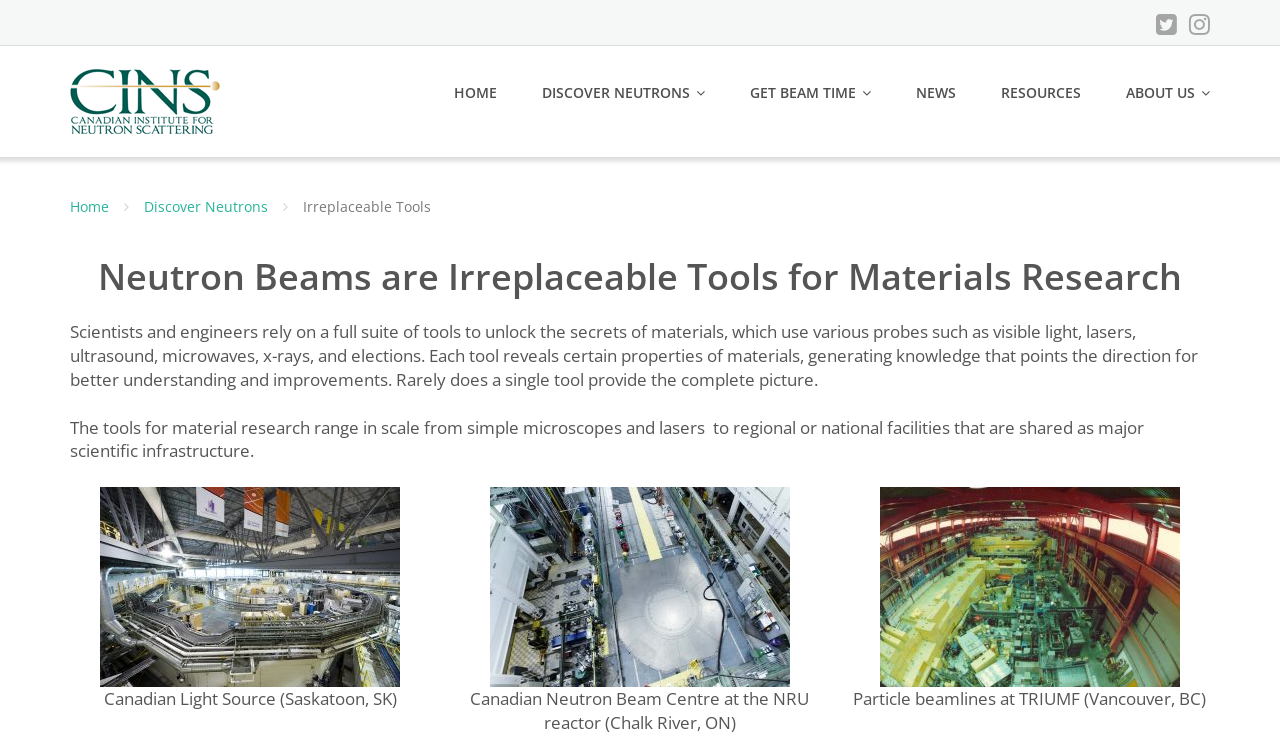Pinpoint the bounding box coordinates for the area that should be clicked to perform the following instruction: "Click the GET BEAM TIME link".

[0.586, 0.098, 0.68, 0.155]